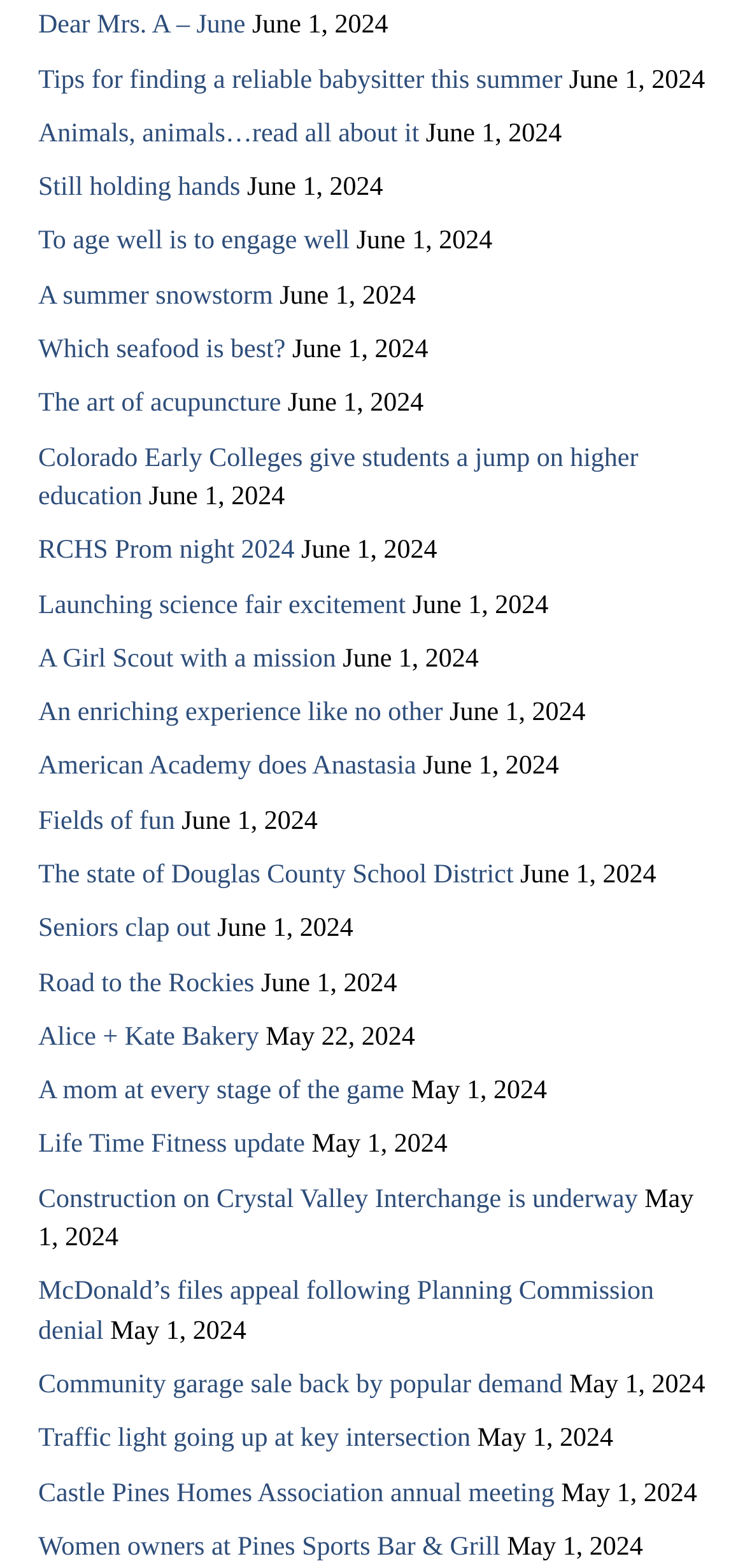Extract the bounding box for the UI element that matches this description: "Road to the Rockies".

[0.051, 0.618, 0.341, 0.637]